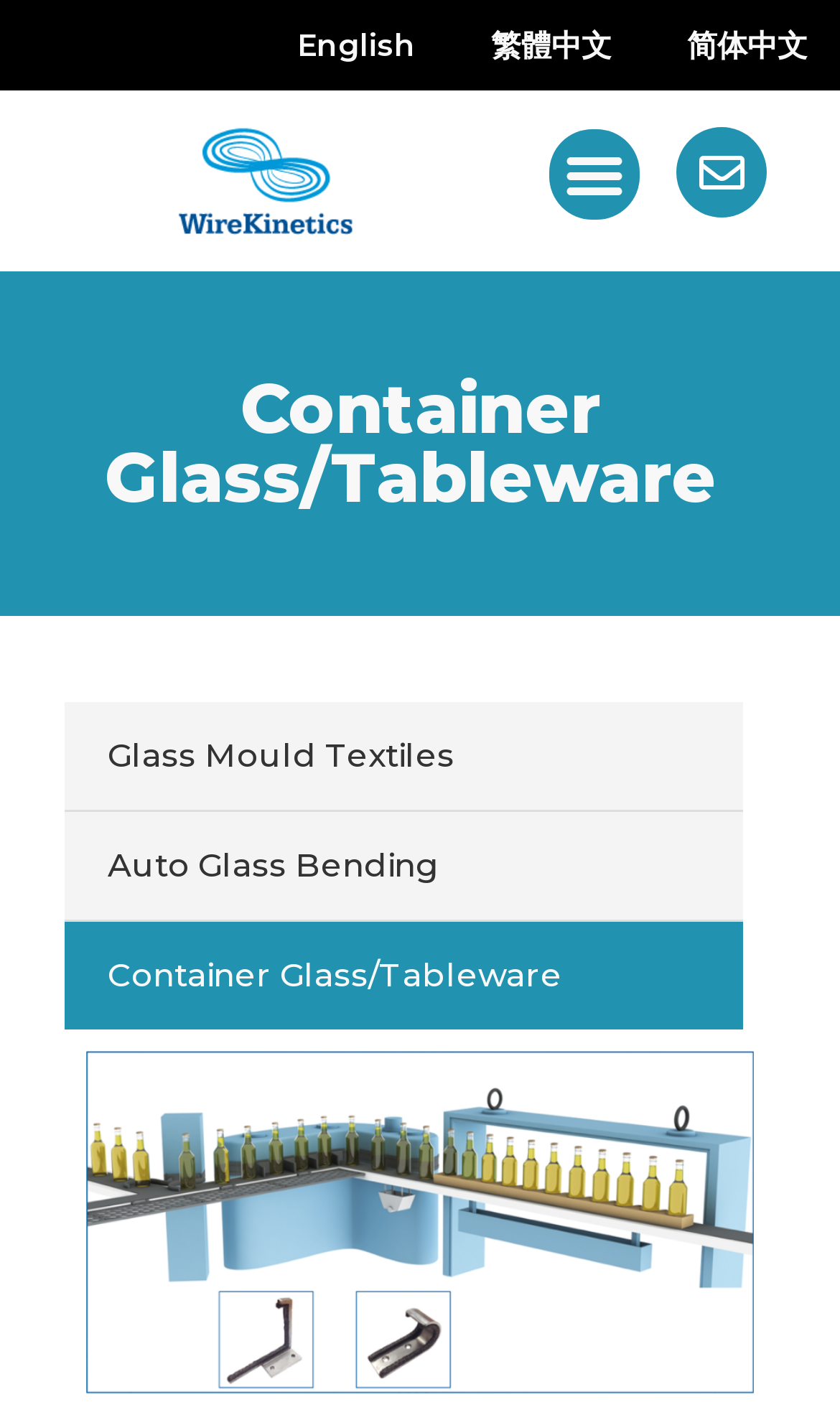Use a single word or phrase to answer the question: 
What languages are available on this website?

English,繁體中文,simpli